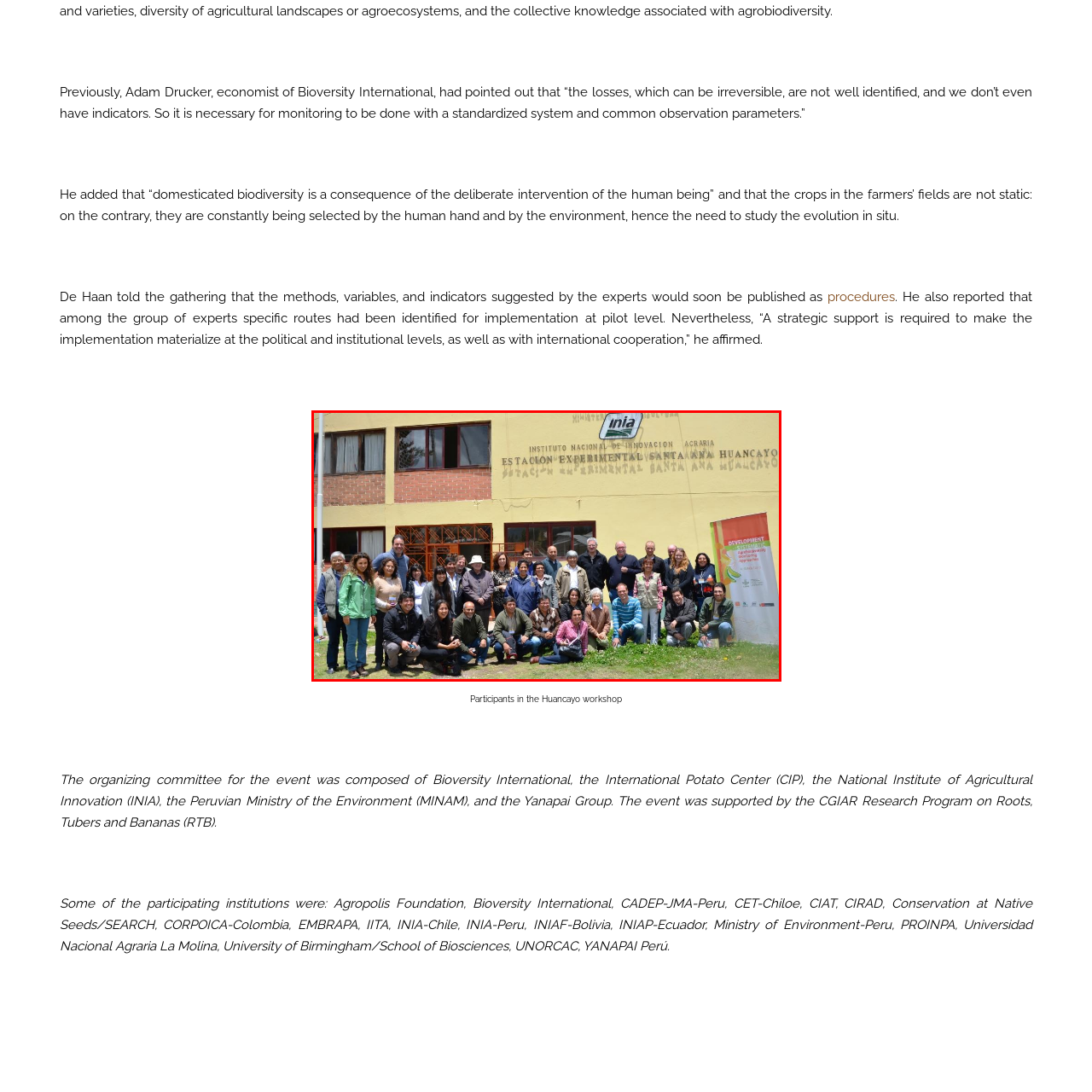View the image within the red box and answer the following question with a concise word or phrase:
What is the theme of the banner on the right?

Development and sustainability